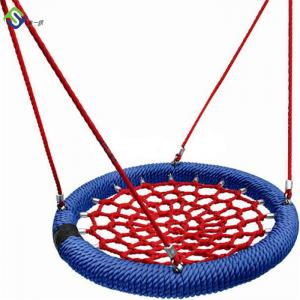Offer a detailed narrative of the image.

This image features an "Outdoor 4 Strand Polyester Bird's Nest Swing Seat," designed with a sturdy combination of materials for durability and safety. The swing seat showcases a vibrant design with a blue outer rim and a red netting in the center, providing a cozy and engaging space for users. It is equipped with strong nylon ropes for suspension, ensuring stability during use. This swing boasts an impressive breaking load capacity of 500 kg, making it ideal for both children and adults. Perfect for outdoor settings, this swing combines fun and safety, adding a playful element to any garden or playground.